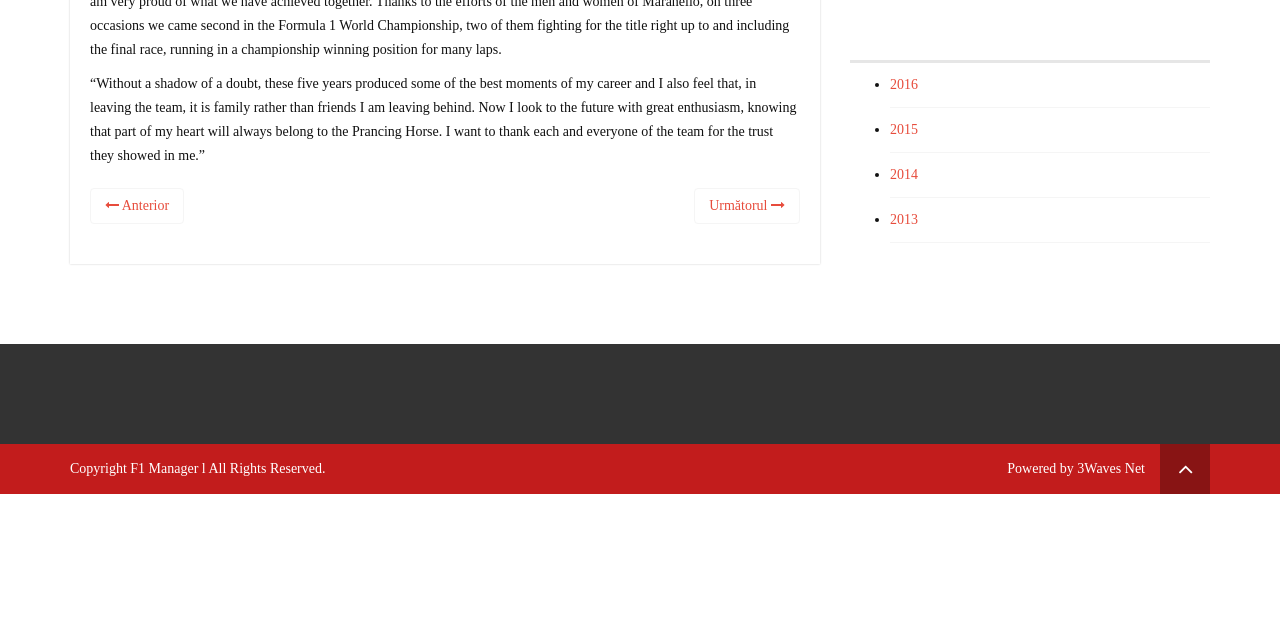Using the provided element description: "2015", identify the bounding box coordinates. The coordinates should be four floats between 0 and 1 in the order [left, top, right, bottom].

[0.695, 0.191, 0.717, 0.215]